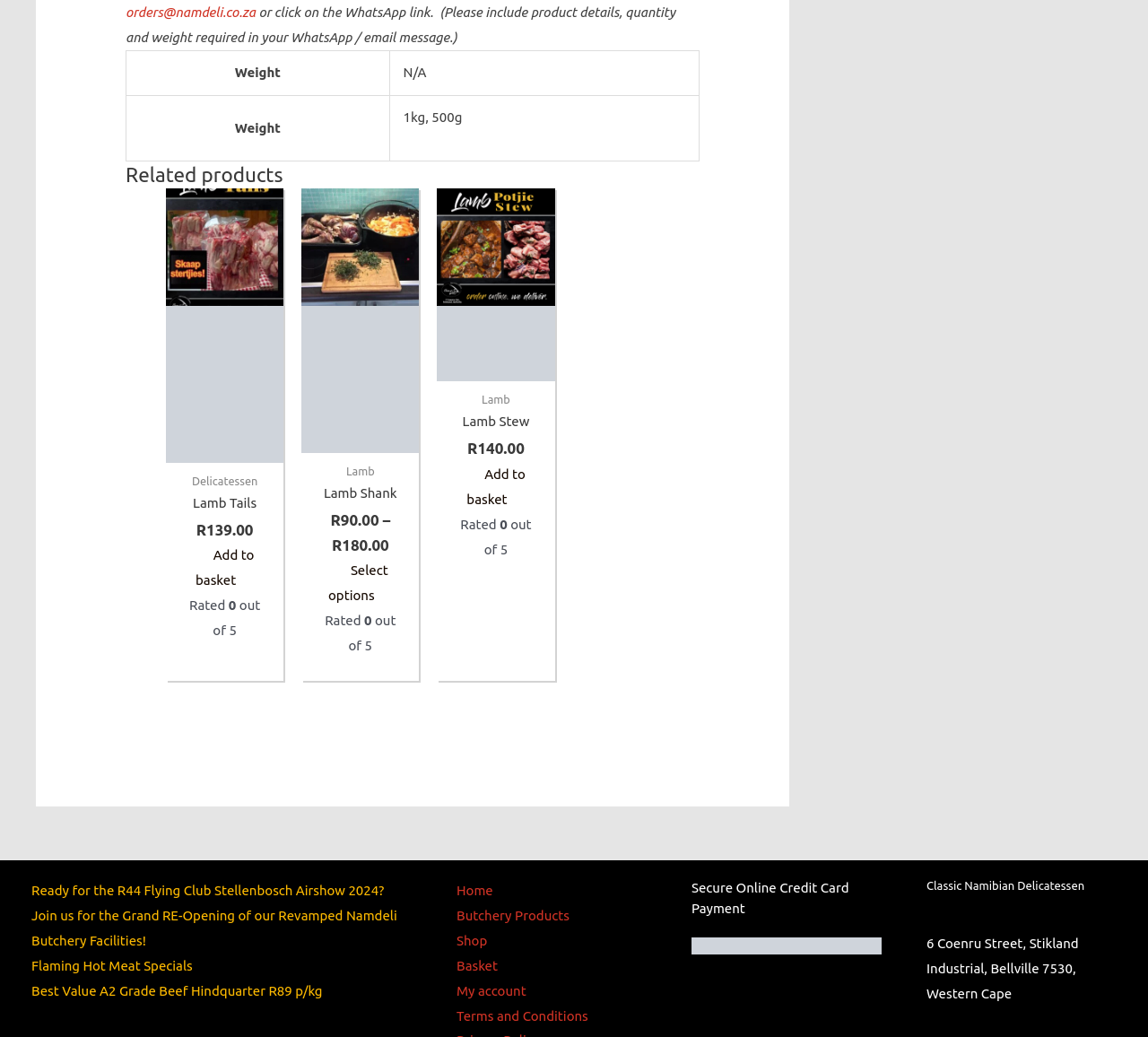Please find and report the bounding box coordinates of the element to click in order to perform the following action: "Add Lamb Tails to cart". The coordinates should be expressed as four float numbers between 0 and 1, in the format [left, top, right, bottom].

[0.17, 0.519, 0.221, 0.576]